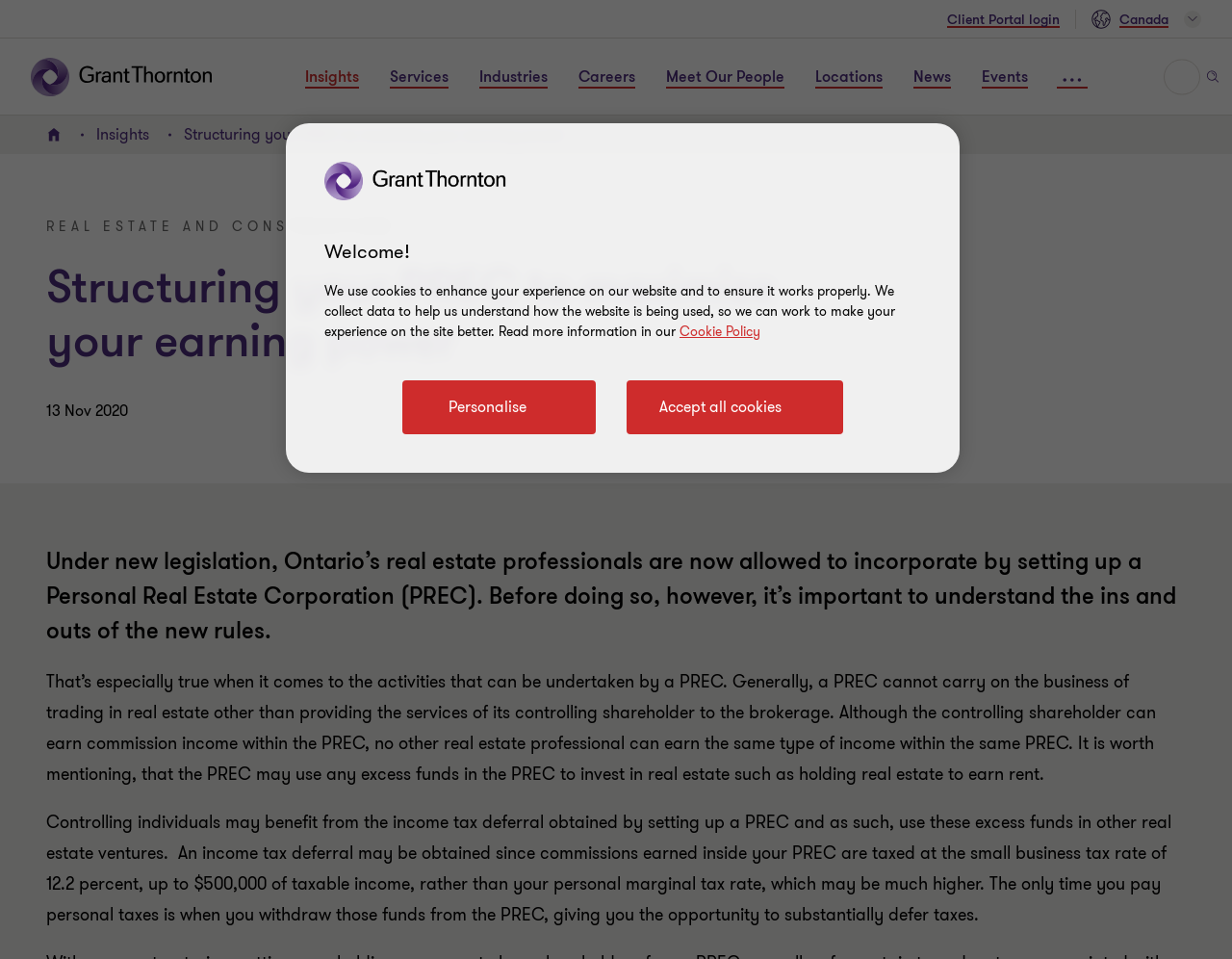Specify the bounding box coordinates of the area to click in order to execute this command: 'Click the Search Icon button'. The coordinates should consist of four float numbers ranging from 0 to 1, and should be formatted as [left, top, right, bottom].

[0.95, 0.07, 0.969, 0.092]